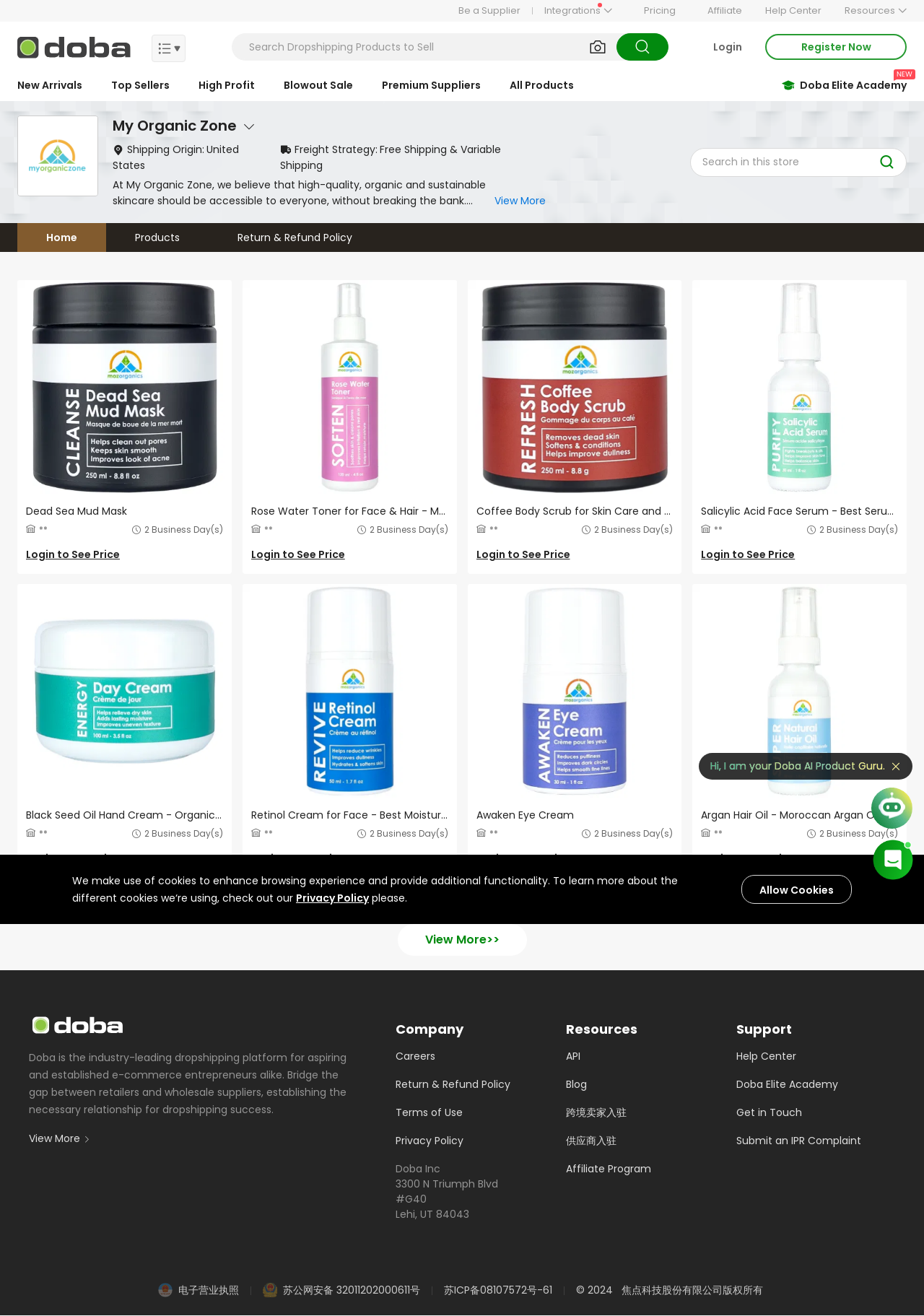Use the details in the image to answer the question thoroughly: 
What is the name of the website?

The name of the website can be found at the top of the webpage, where it says 'My Organic Zone - Dropshipping Supplier on Doba'. This is likely the title of the webpage and the name of the company or organization that owns the website.